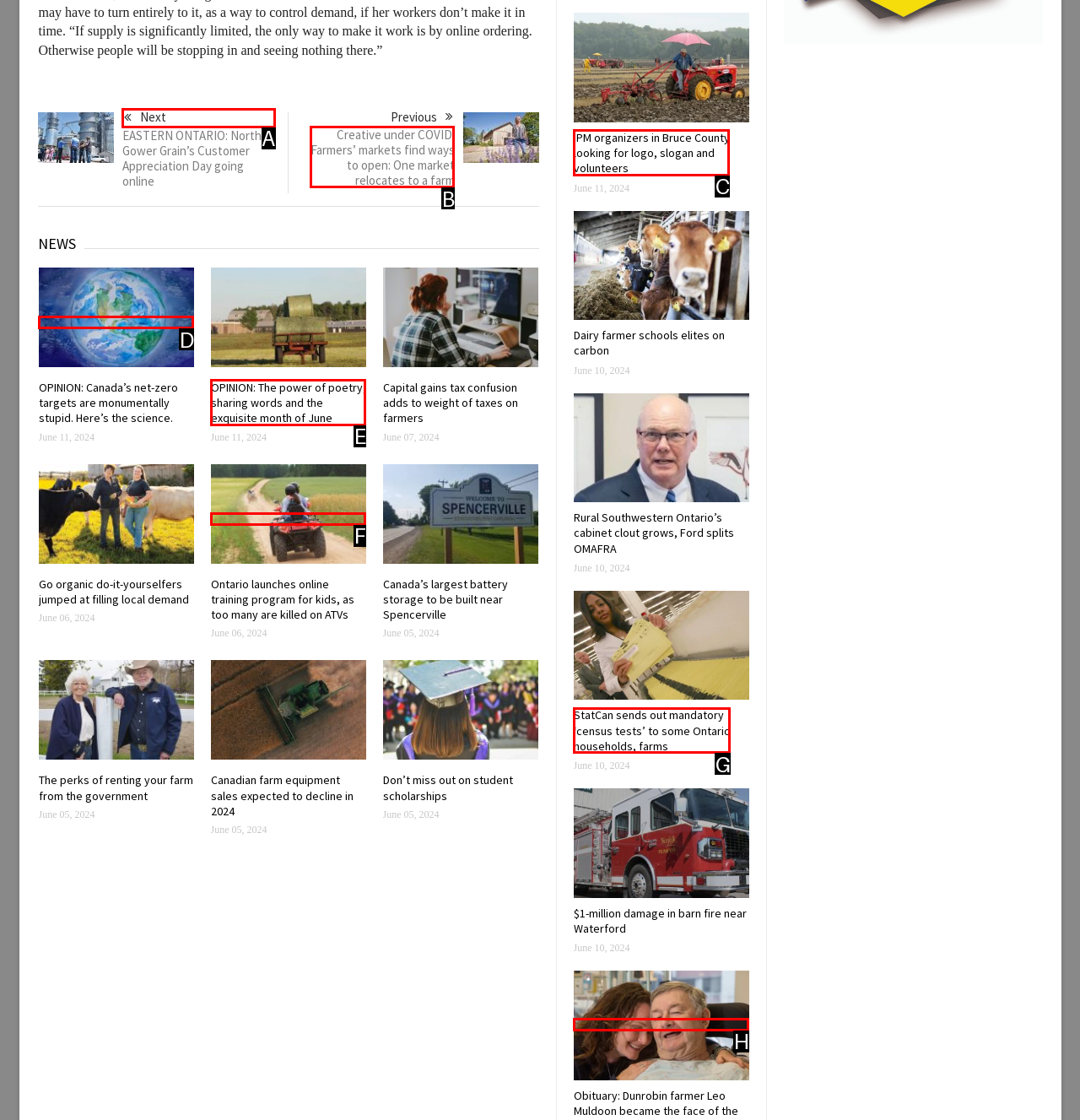Determine the HTML element to click for the instruction: Click on the 'Next' button.
Answer with the letter corresponding to the correct choice from the provided options.

A